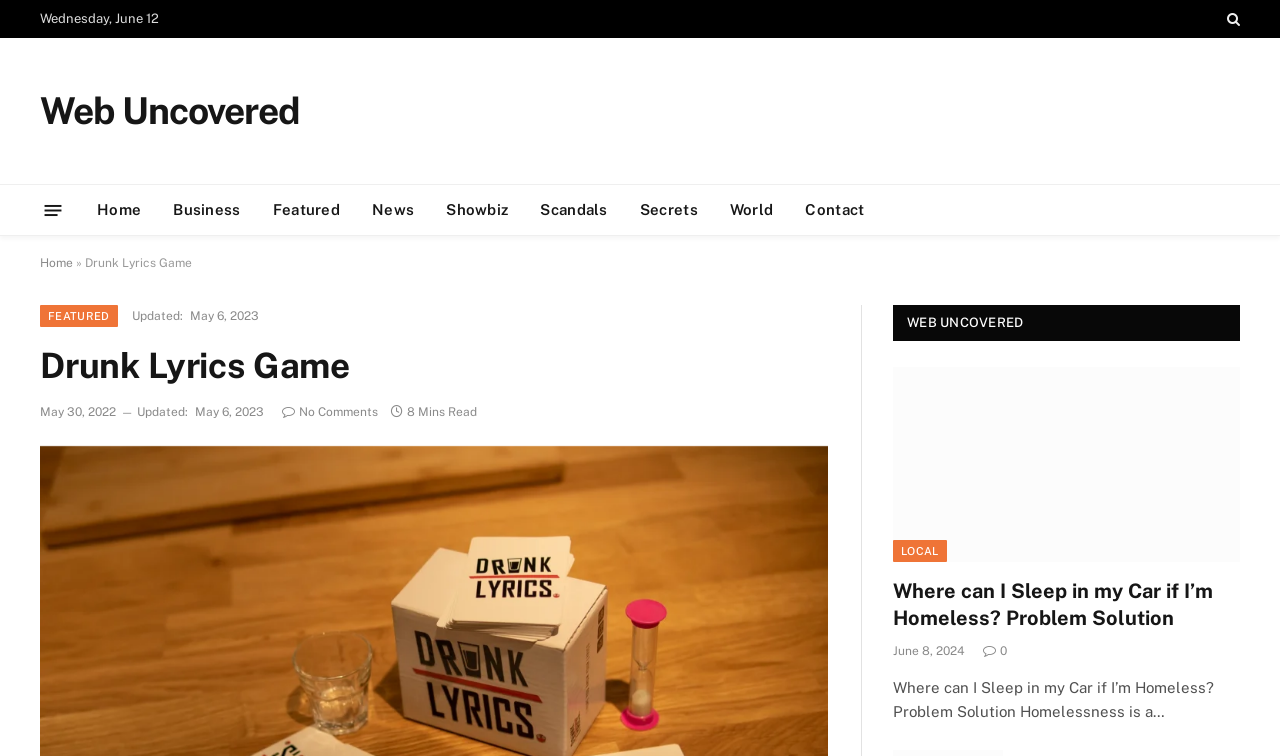What is the category of the article 'Where can I Sleep in my Car if I’m Homeless?'
Based on the screenshot, provide a one-word or short-phrase response.

LOCAL